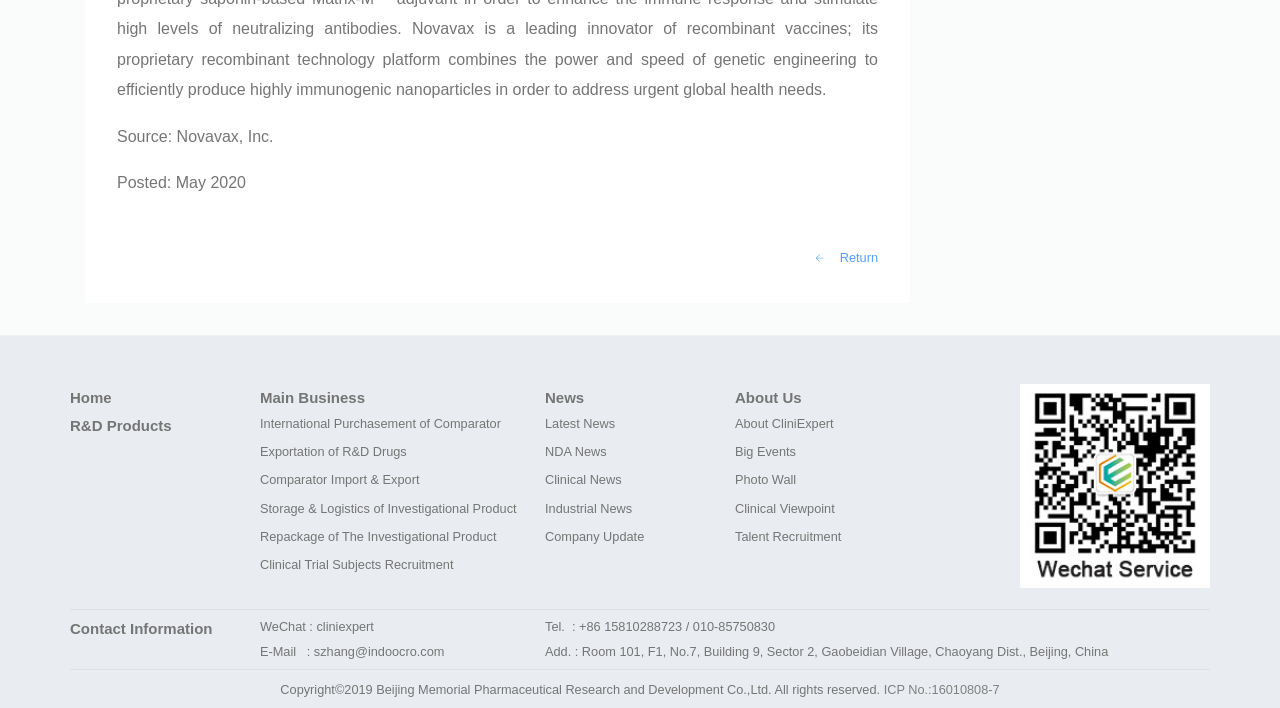Highlight the bounding box coordinates of the region I should click on to meet the following instruction: "Contact via WeChat".

[0.203, 0.875, 0.292, 0.896]